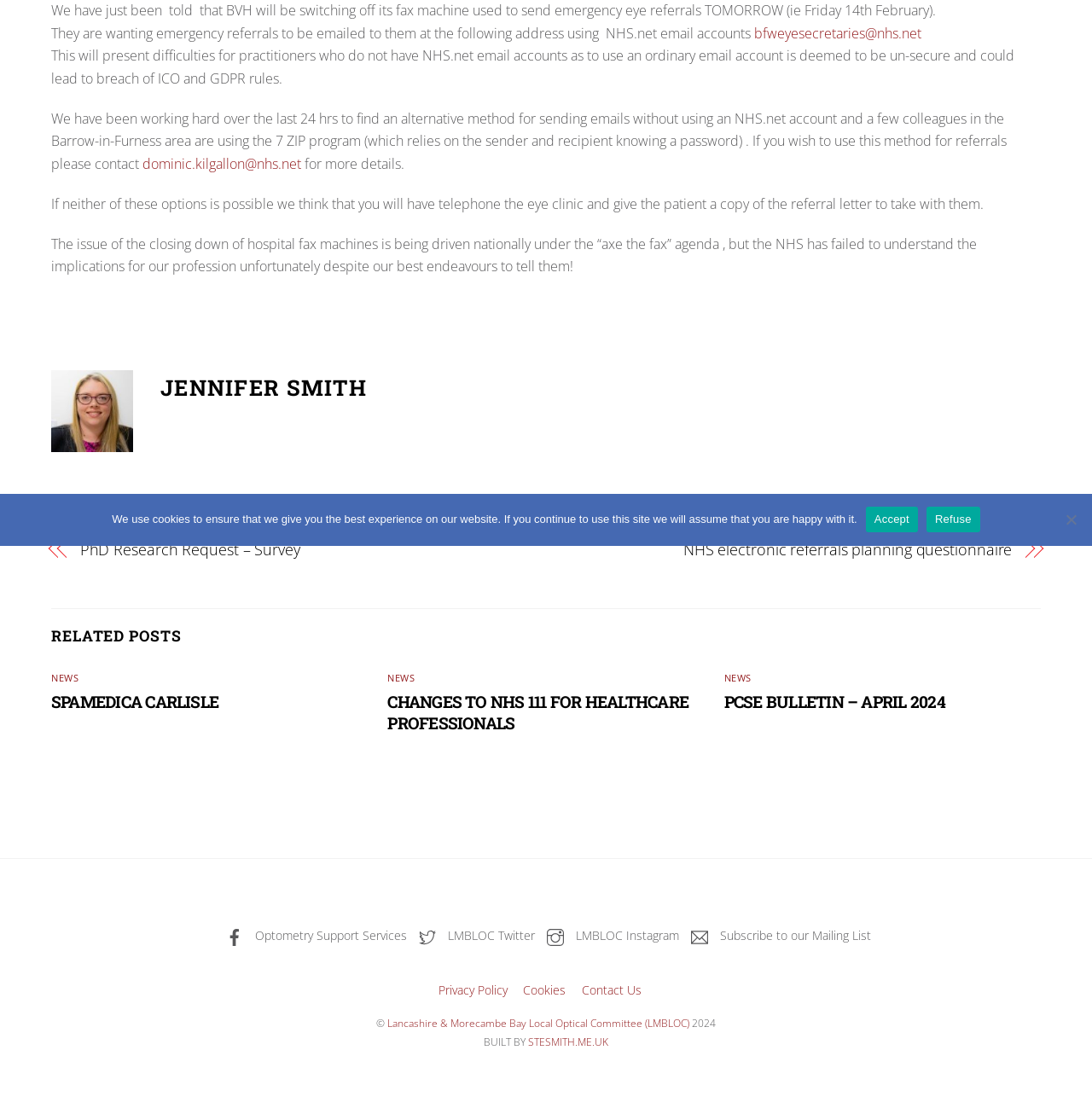Using the element description: "LMBLOC Instagram", determine the bounding box coordinates. The coordinates should be in the format [left, top, right, bottom], with values between 0 and 1.

[0.493, 0.832, 0.622, 0.847]